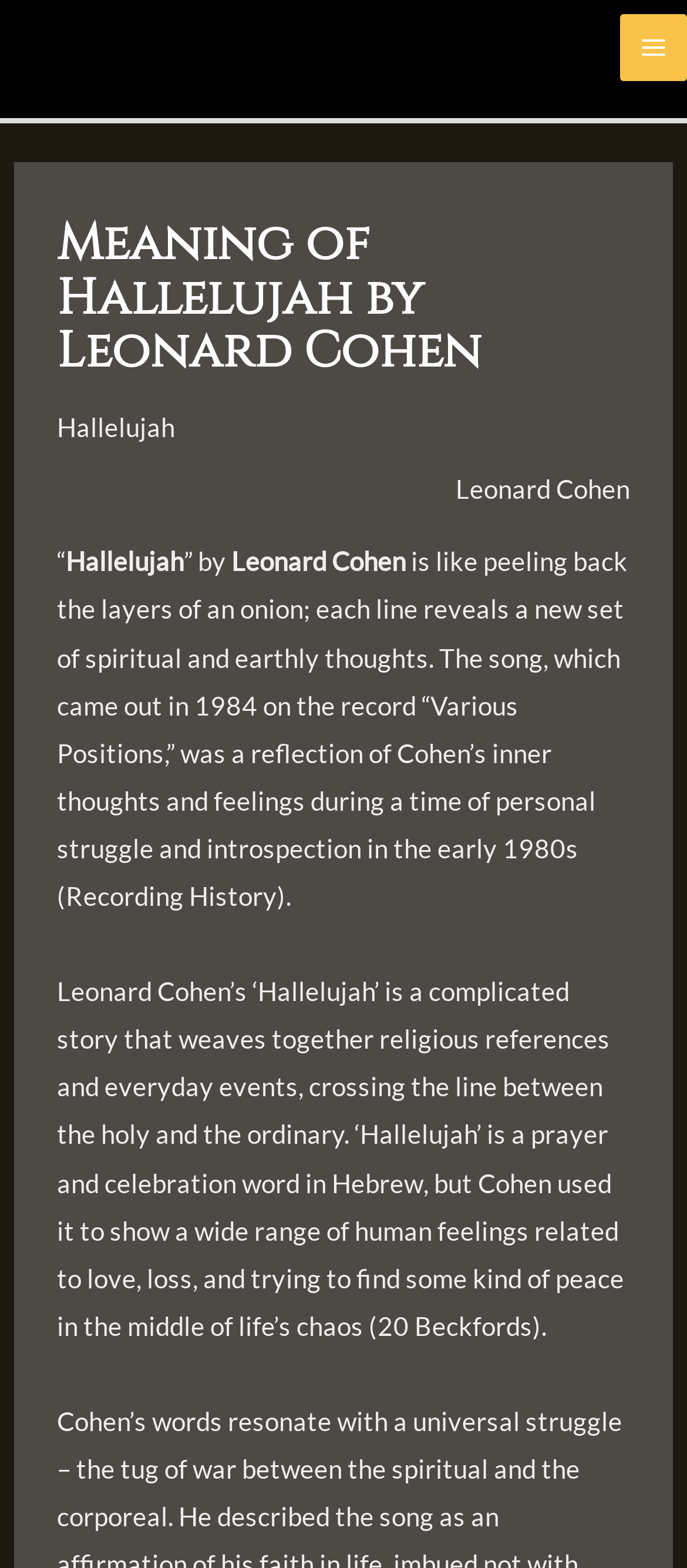Please provide a brief answer to the following inquiry using a single word or phrase:
What is the meaning of the word 'Hallelujah'?

A prayer and celebration word